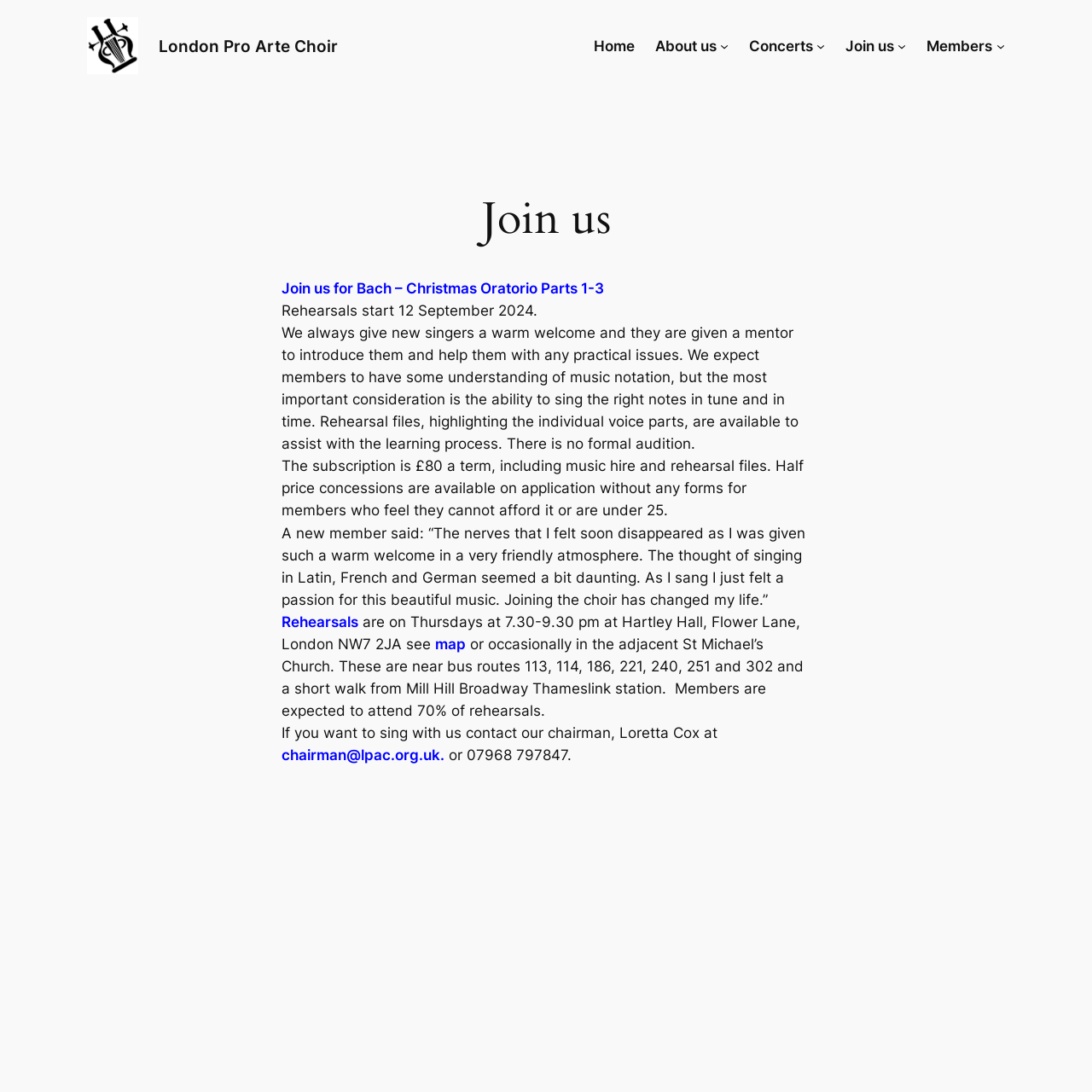What is the location of the rehearsals?
Answer the question with a detailed and thorough explanation.

The location of the rehearsals can be found in the static text element with the text 'are on Thursdays at 7.30-9.30 pm at Hartley Hall, Flower Lane, London NW7 2JA'. This suggests that the rehearsals are held at Hartley Hall, Flower Lane, London NW7 2JA.